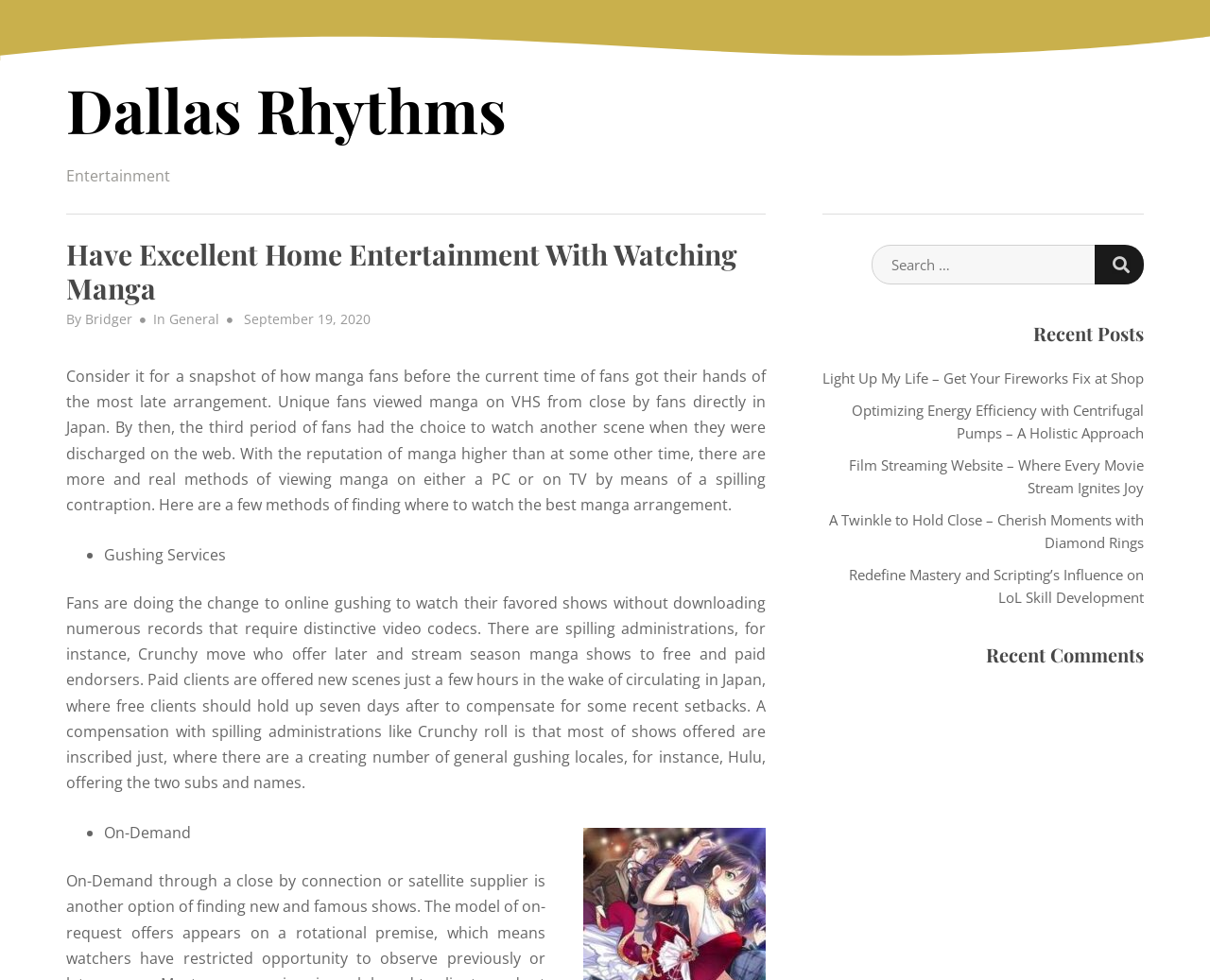What is the author of the article?
Using the information presented in the image, please offer a detailed response to the question.

The author of the article can be found in the header section of the webpage, where it says 'By Bridger'. This information is provided to give credit to the person who wrote the article.